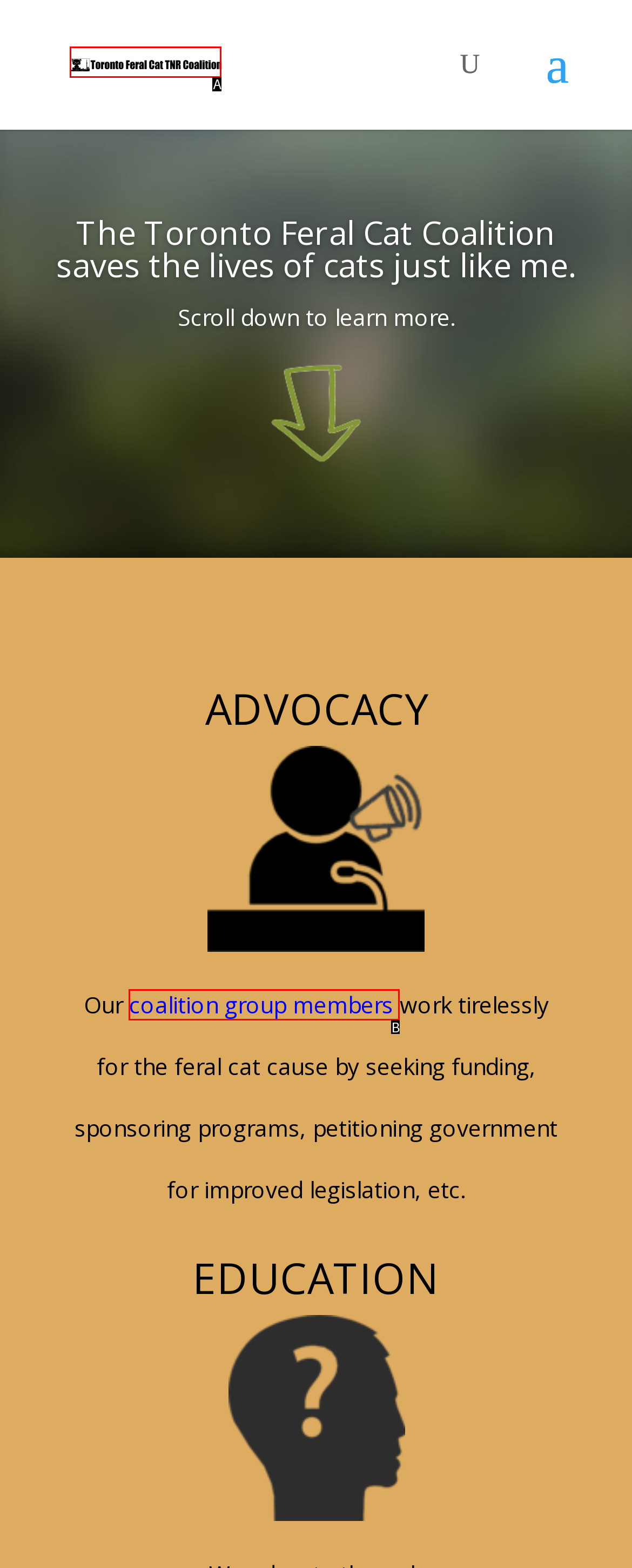Tell me which option best matches this description: coalition group members
Answer with the letter of the matching option directly from the given choices.

B